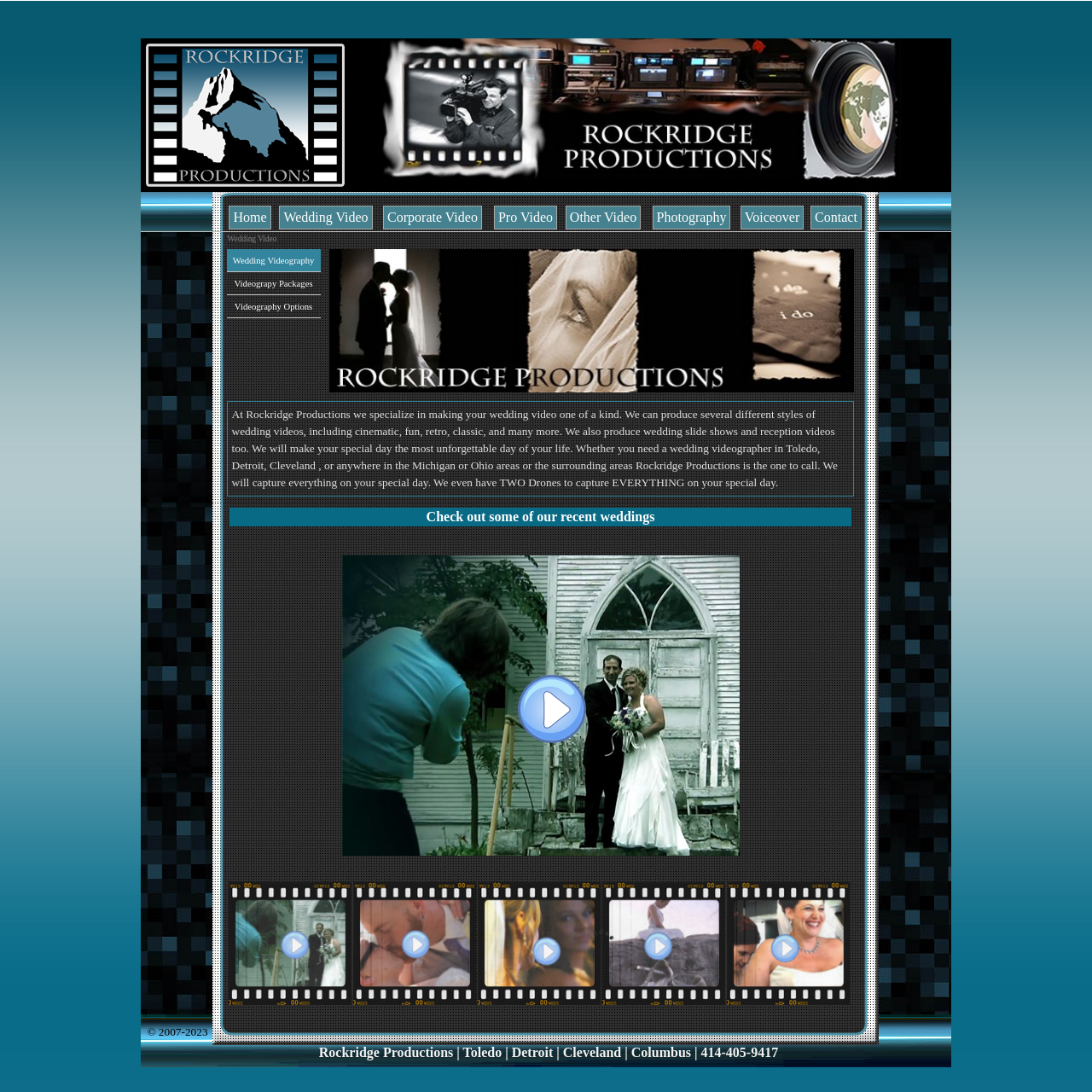How many drones does Rockridge Productions have?
Based on the image, provide a one-word or brief-phrase response.

Two